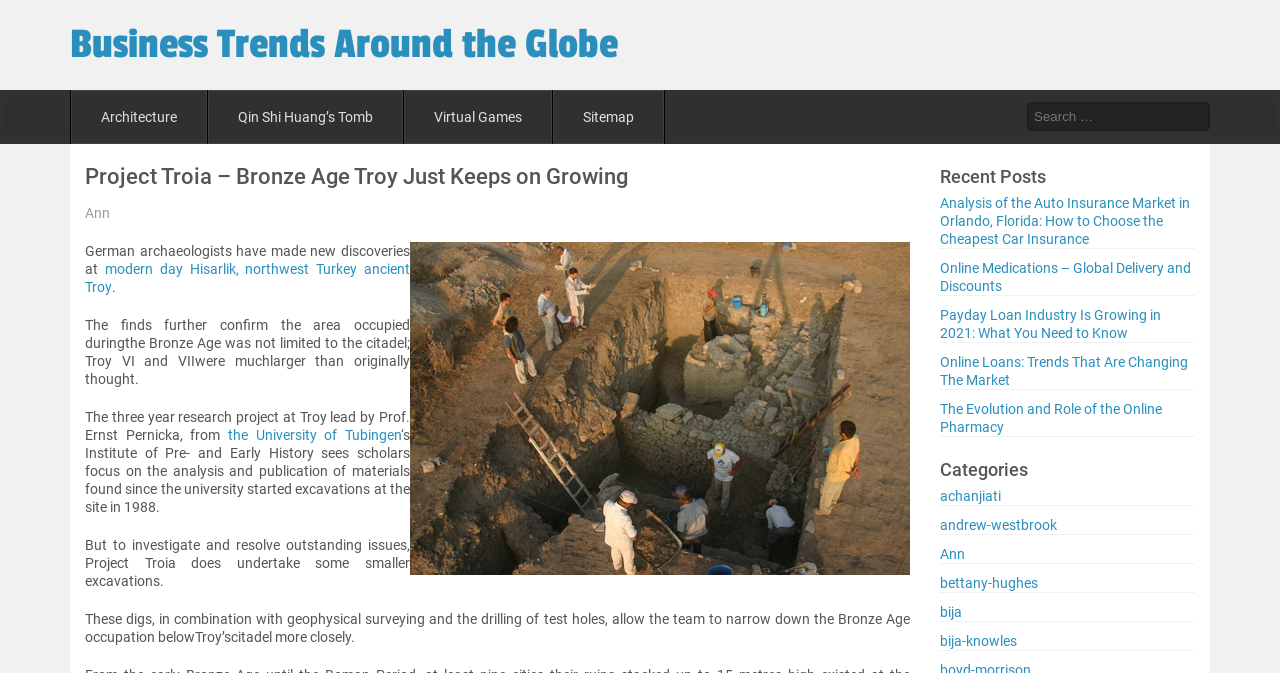Using the provided description Virtual Games, find the bounding box coordinates for the UI element. Provide the coordinates in (top-left x, top-left y, bottom-right x, bottom-right y) format, ensuring all values are between 0 and 1.

[0.316, 0.134, 0.431, 0.214]